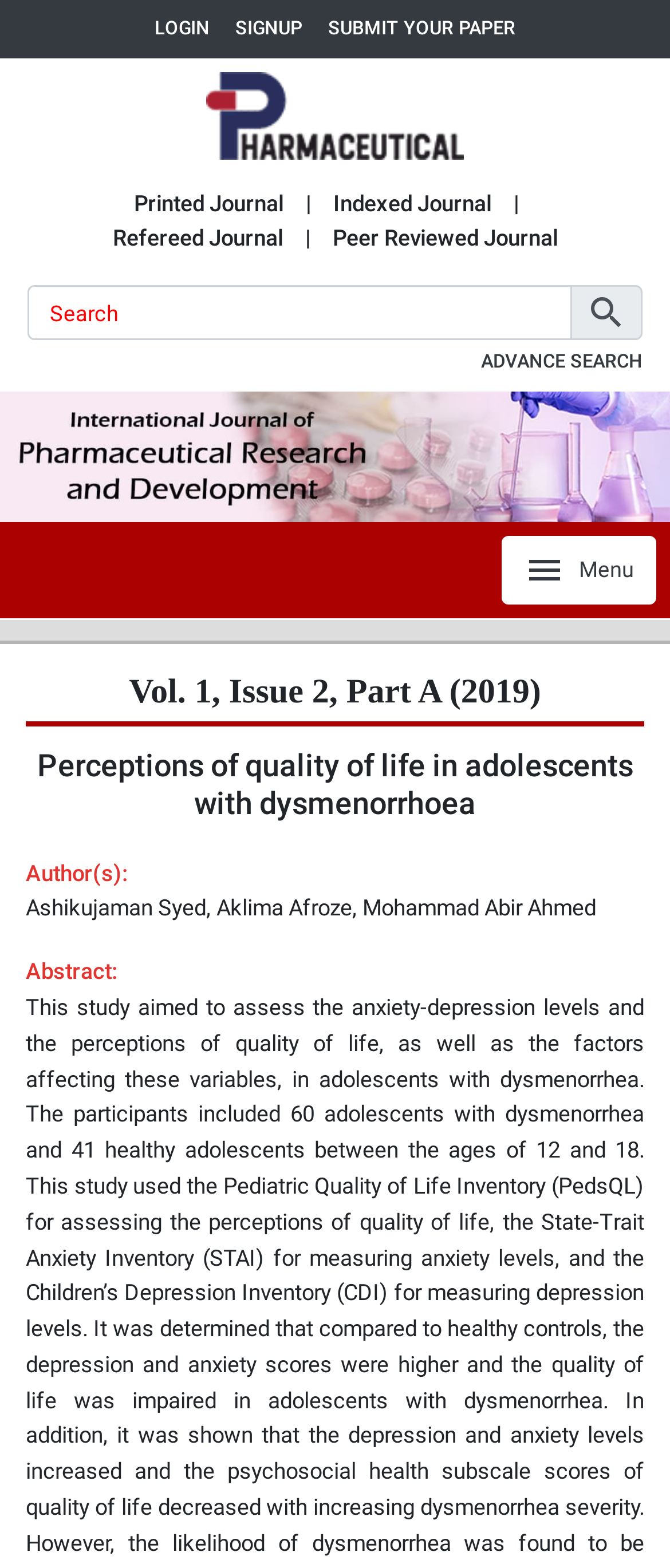Determine the bounding box coordinates of the region I should click to achieve the following instruction: "open the menu". Ensure the bounding box coordinates are four float numbers between 0 and 1, i.e., [left, top, right, bottom].

[0.749, 0.342, 0.979, 0.386]